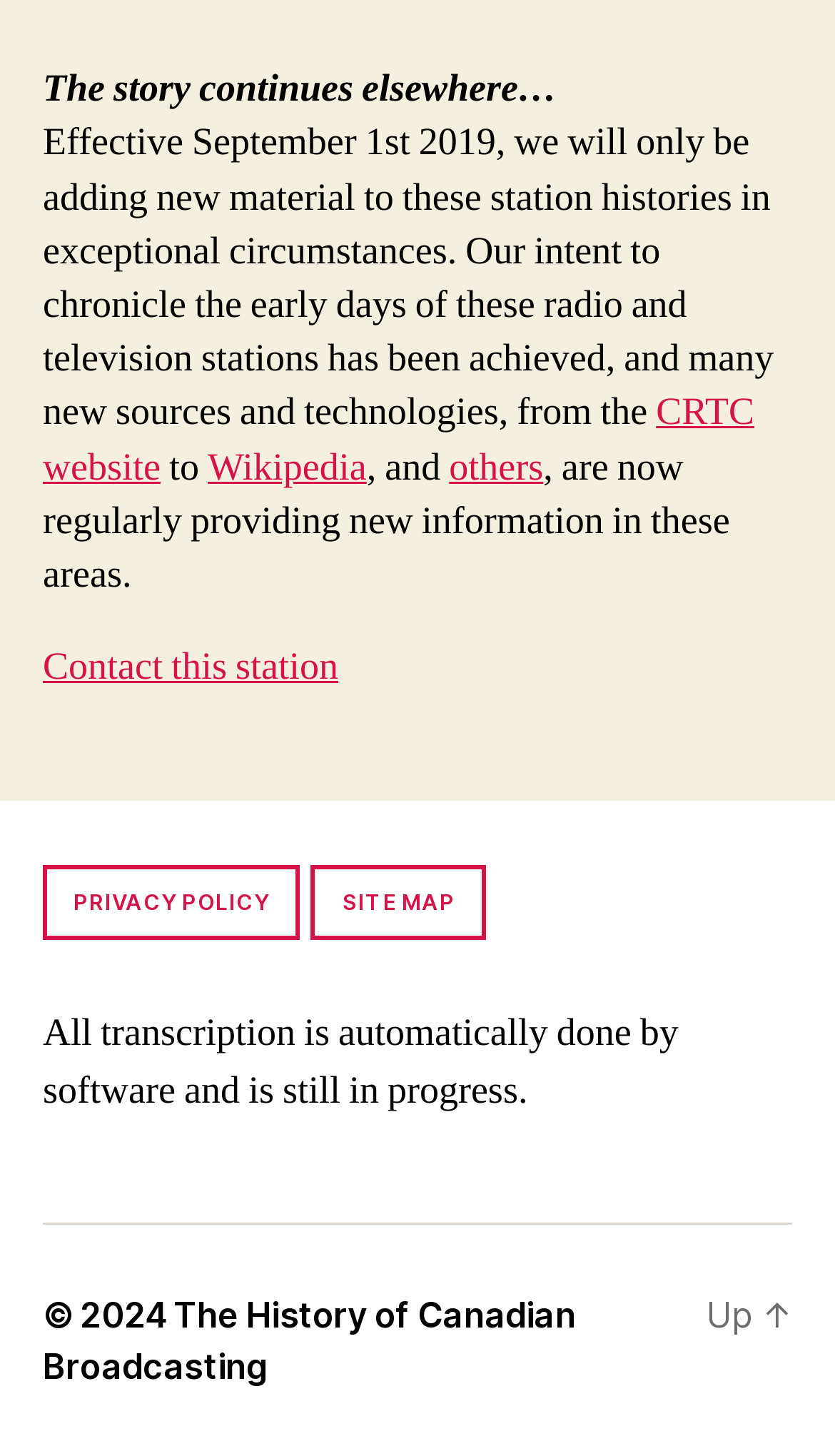Predict the bounding box coordinates of the UI element that matches this description: "CRTC website". The coordinates should be in the format [left, top, right, bottom] with each value between 0 and 1.

[0.051, 0.267, 0.903, 0.338]